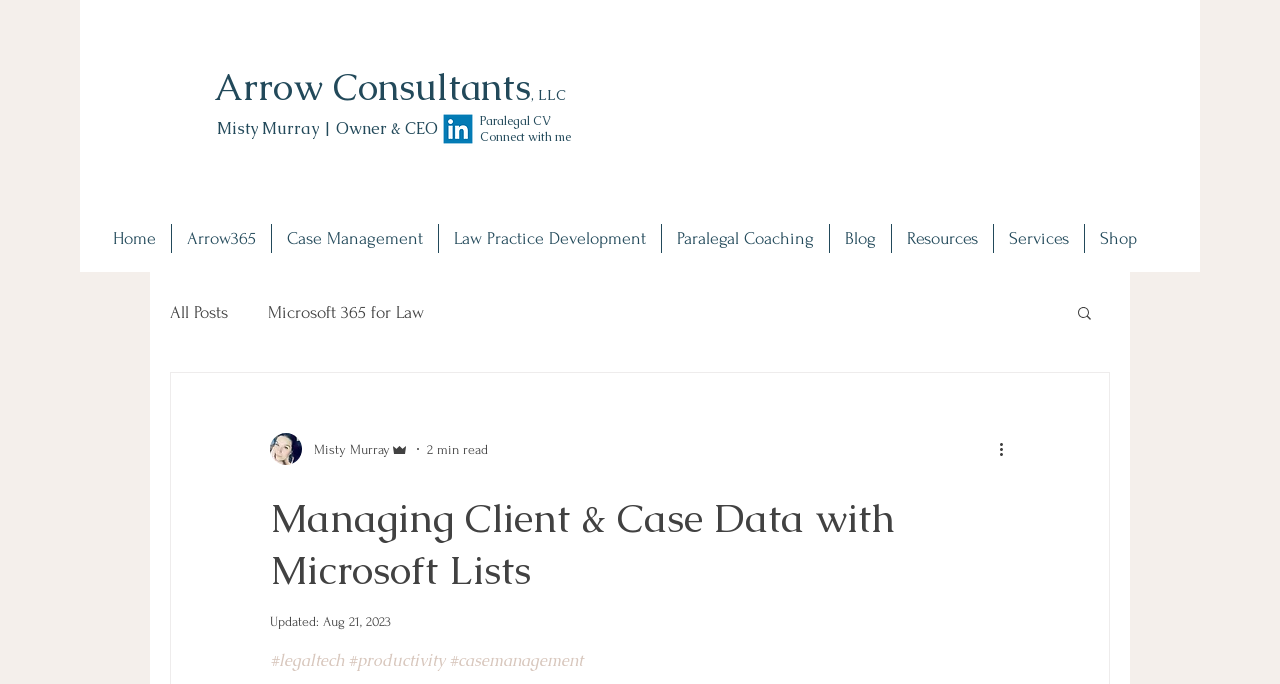Identify the bounding box for the element characterized by the following description: "What Is JIPMER Exam?".

None